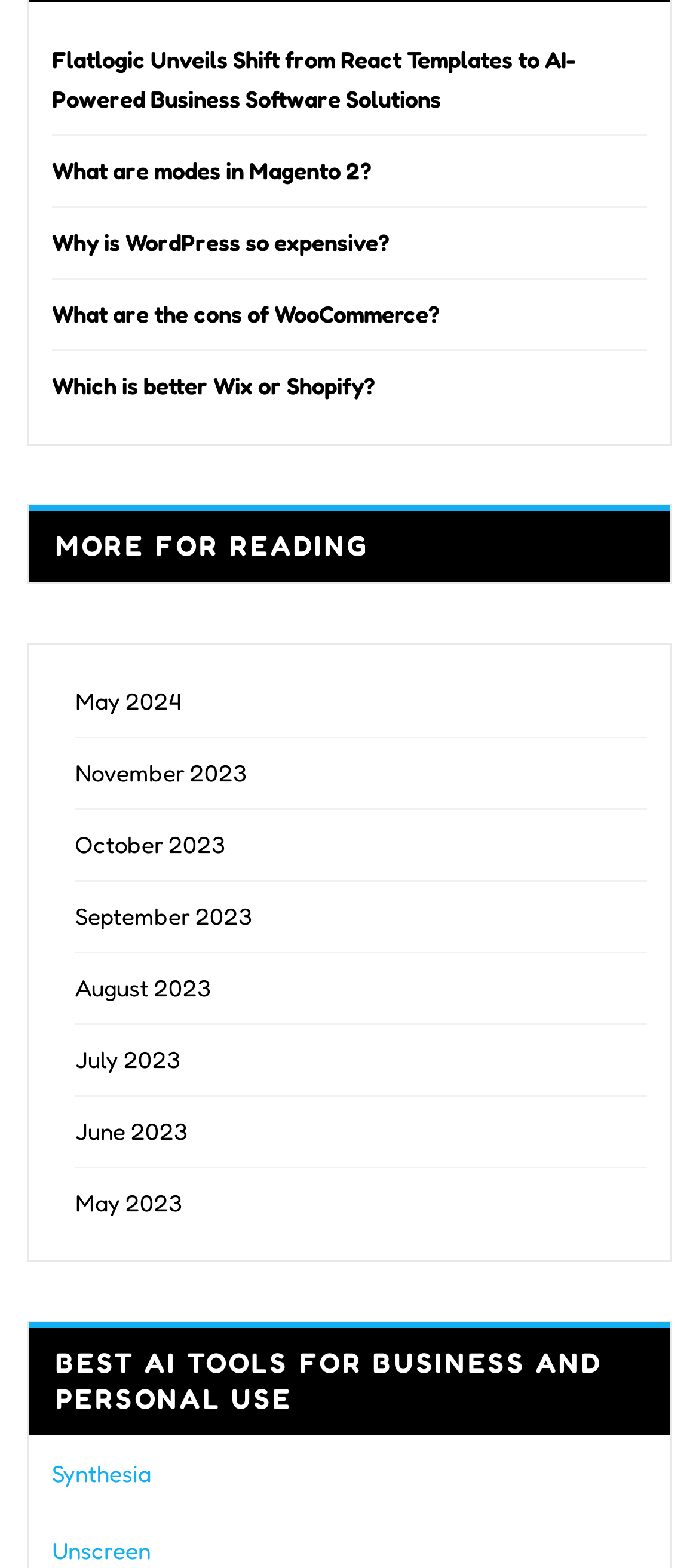What is the purpose of the links below 'BEST AI TOOLS FOR BUSINESS AND PERSONAL USE'?
Give a comprehensive and detailed explanation for the question.

The links below 'BEST AI TOOLS FOR BUSINESS AND PERSONAL USE' have titles that are names of AI tools, which suggests that they are recommendations or reviews of AI tools for business and personal use.